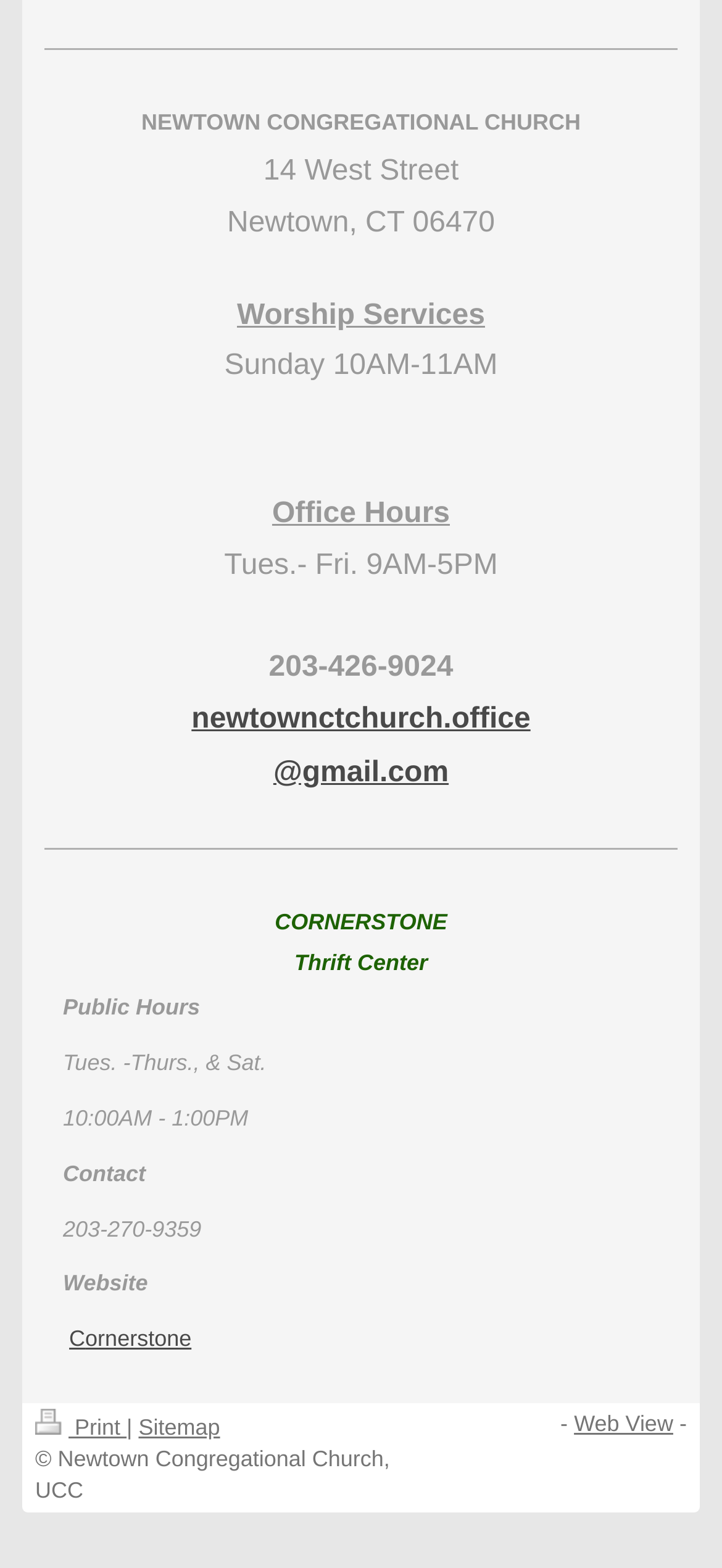What is the name of the church?
From the image, respond with a single word or phrase.

Newtown Congregational Church